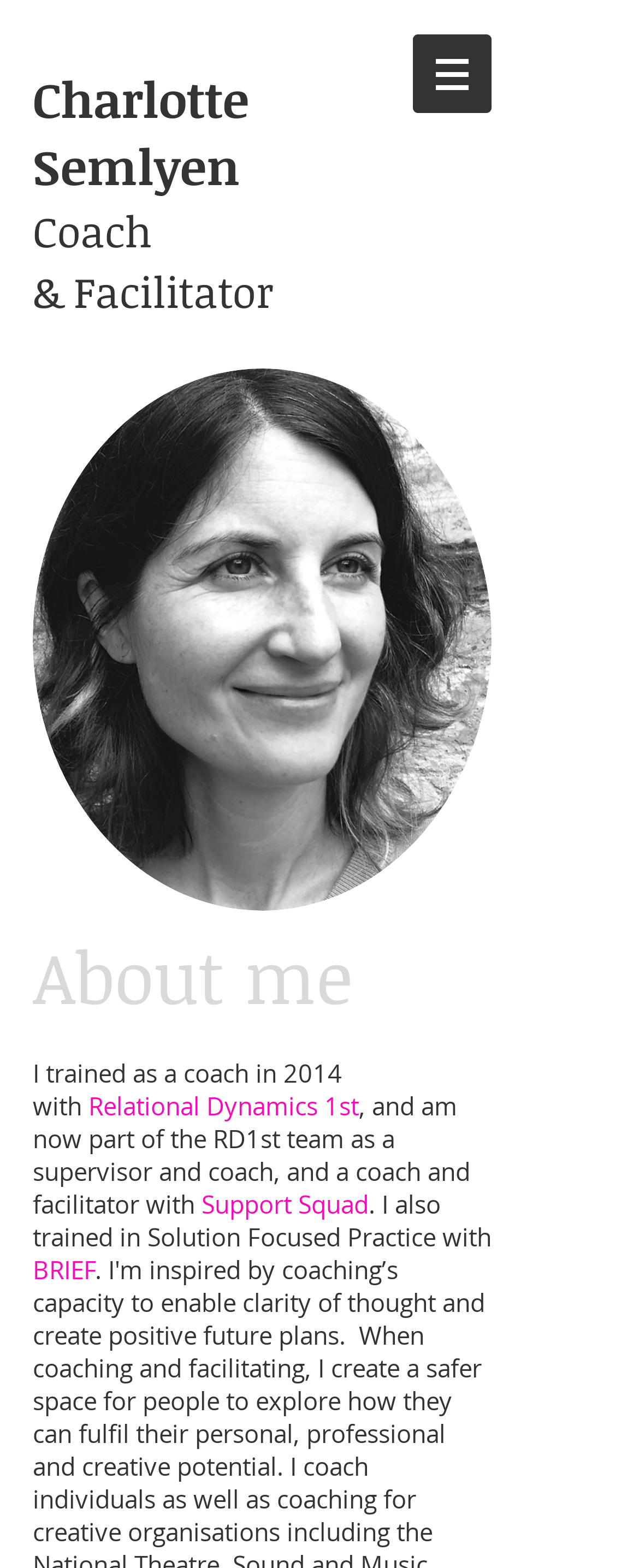What is the name of the practice Charlotte Semlyen also trained in?
Can you offer a detailed and complete answer to this question?

Based on the webpage, Charlotte Semlyen also trained in Solution Focused Practice with BRIEF, which is mentioned in the paragraph of text describing her background.